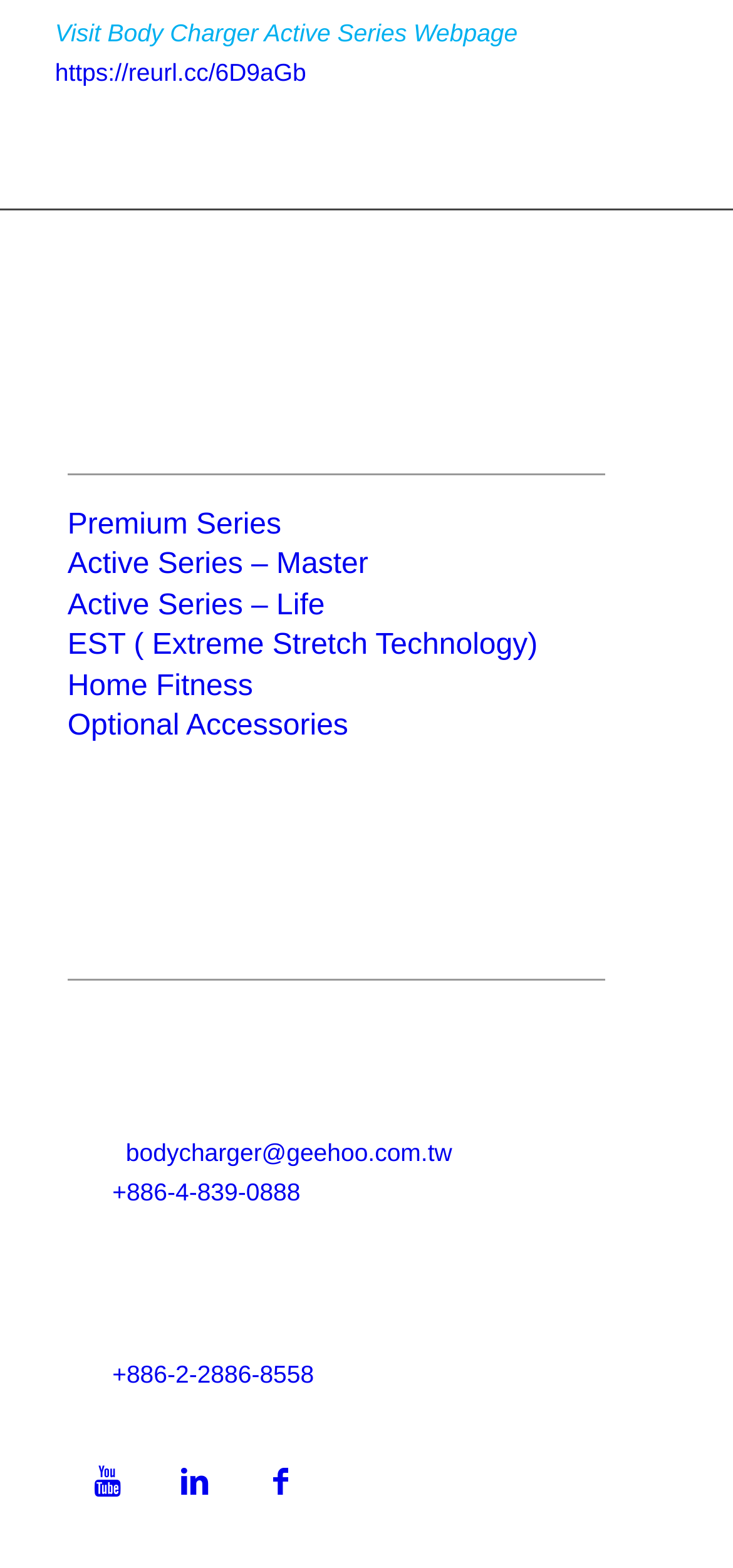How many social media links are there?
Answer with a single word or short phrase according to what you see in the image.

2